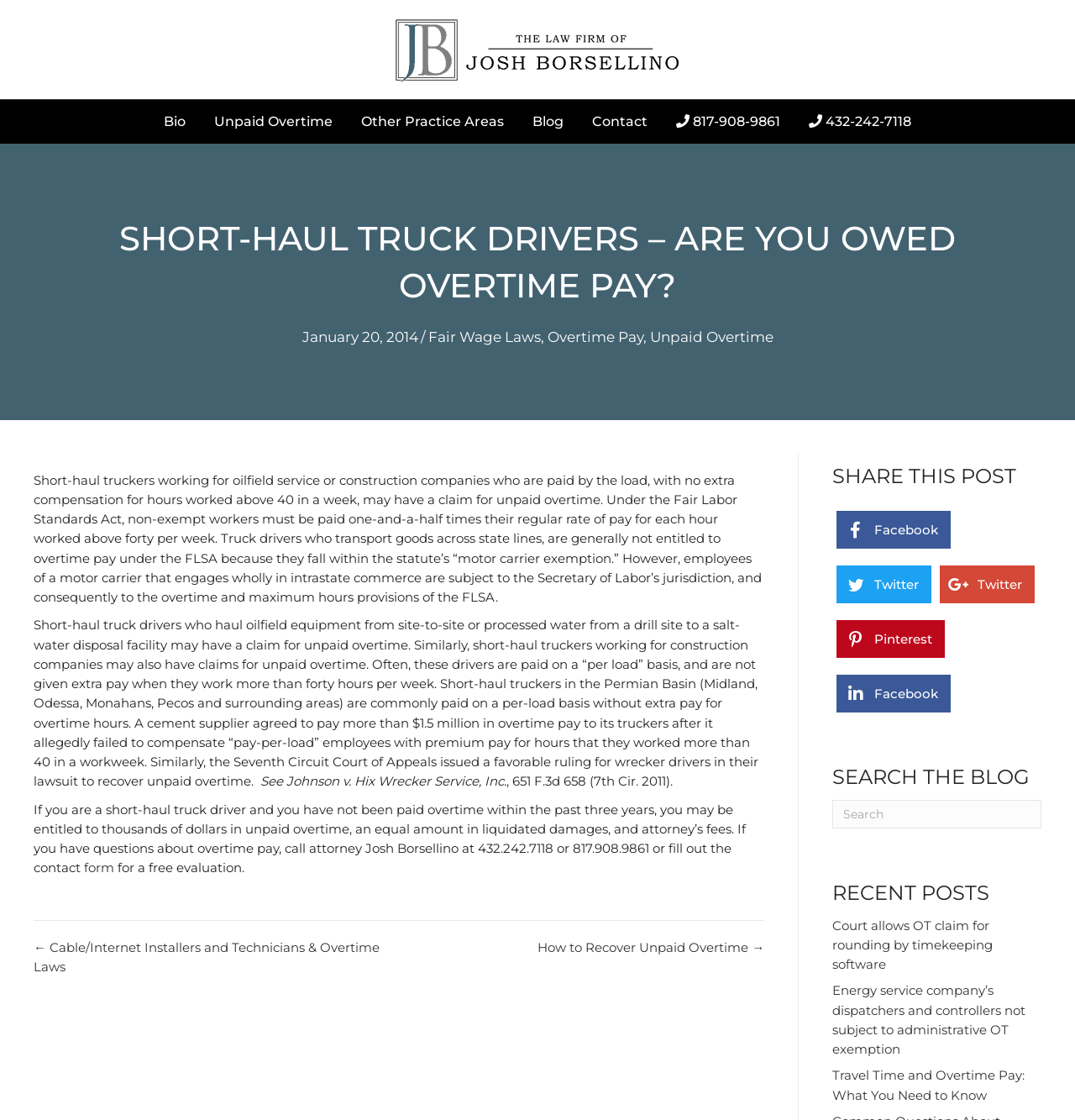What is the purpose of the 'Contact' link?
Based on the image, give a concise answer in the form of a single word or short phrase.

To contact Josh Borsellino